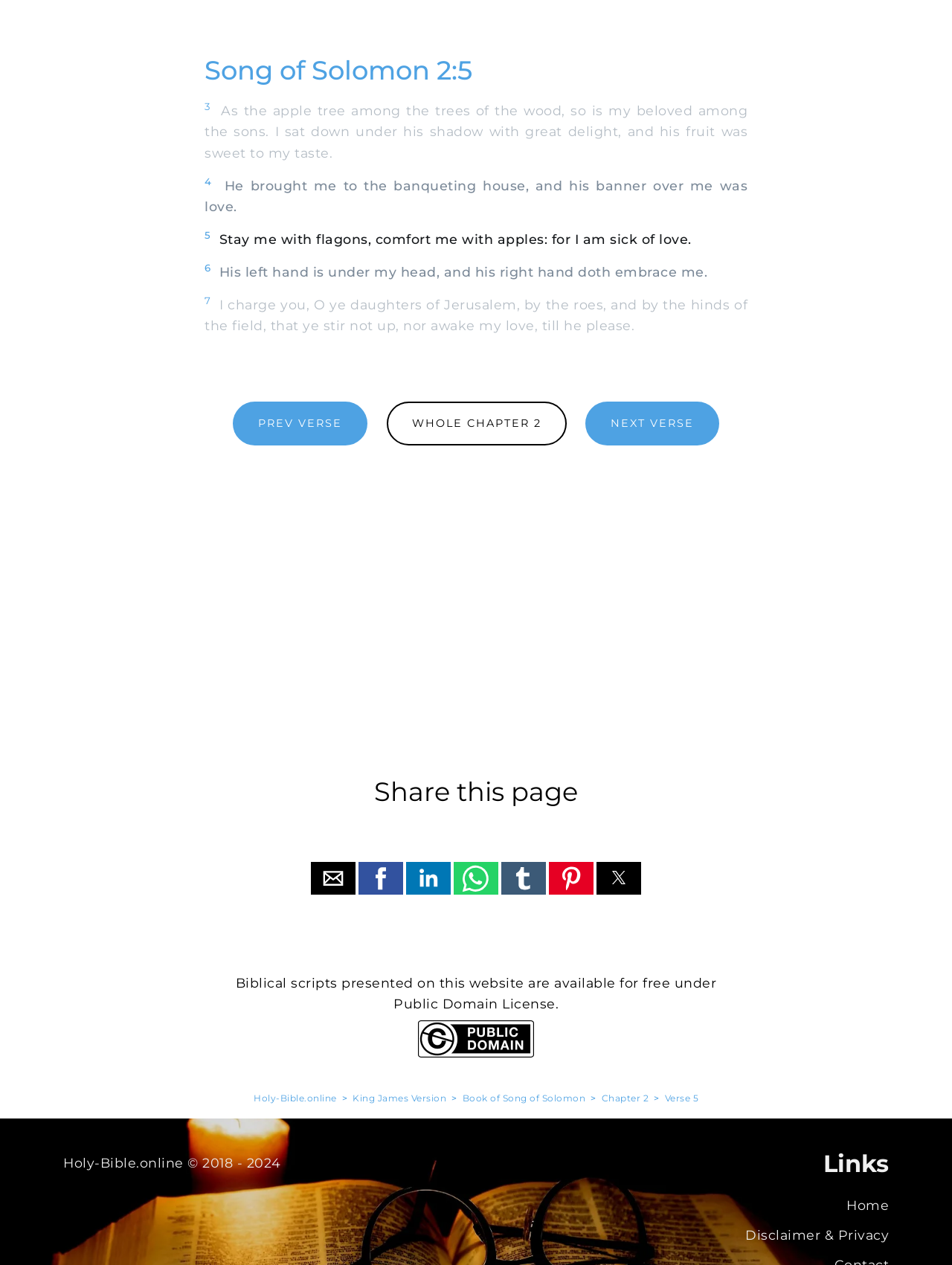Based on the description "Disclaimer & Privacy", find the bounding box of the specified UI element.

[0.783, 0.97, 0.934, 0.982]